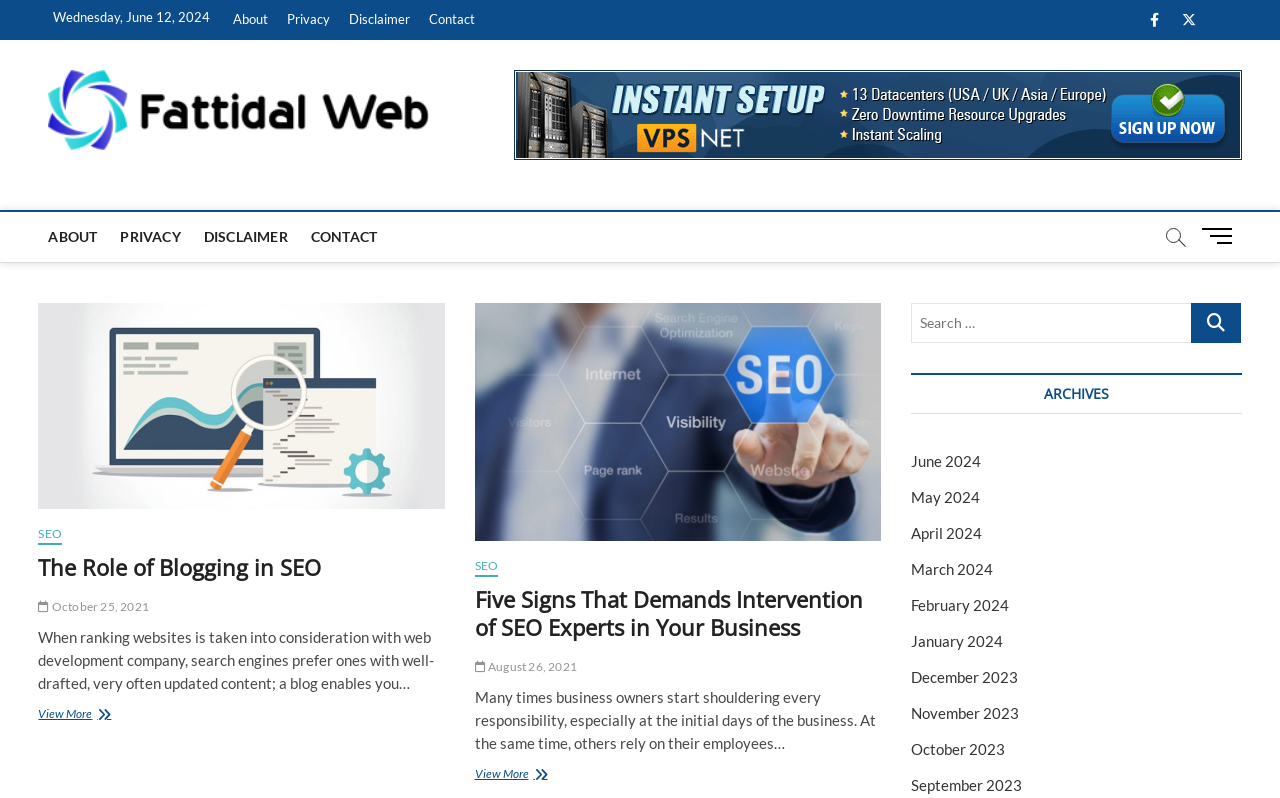What is the date displayed at the top of the webpage?
Examine the image and provide an in-depth answer to the question.

The date is displayed at the top of the webpage, which can be found in the StaticText element with the text 'Wednesday, June 12, 2024' and bounding box coordinates [0.042, 0.011, 0.164, 0.031].